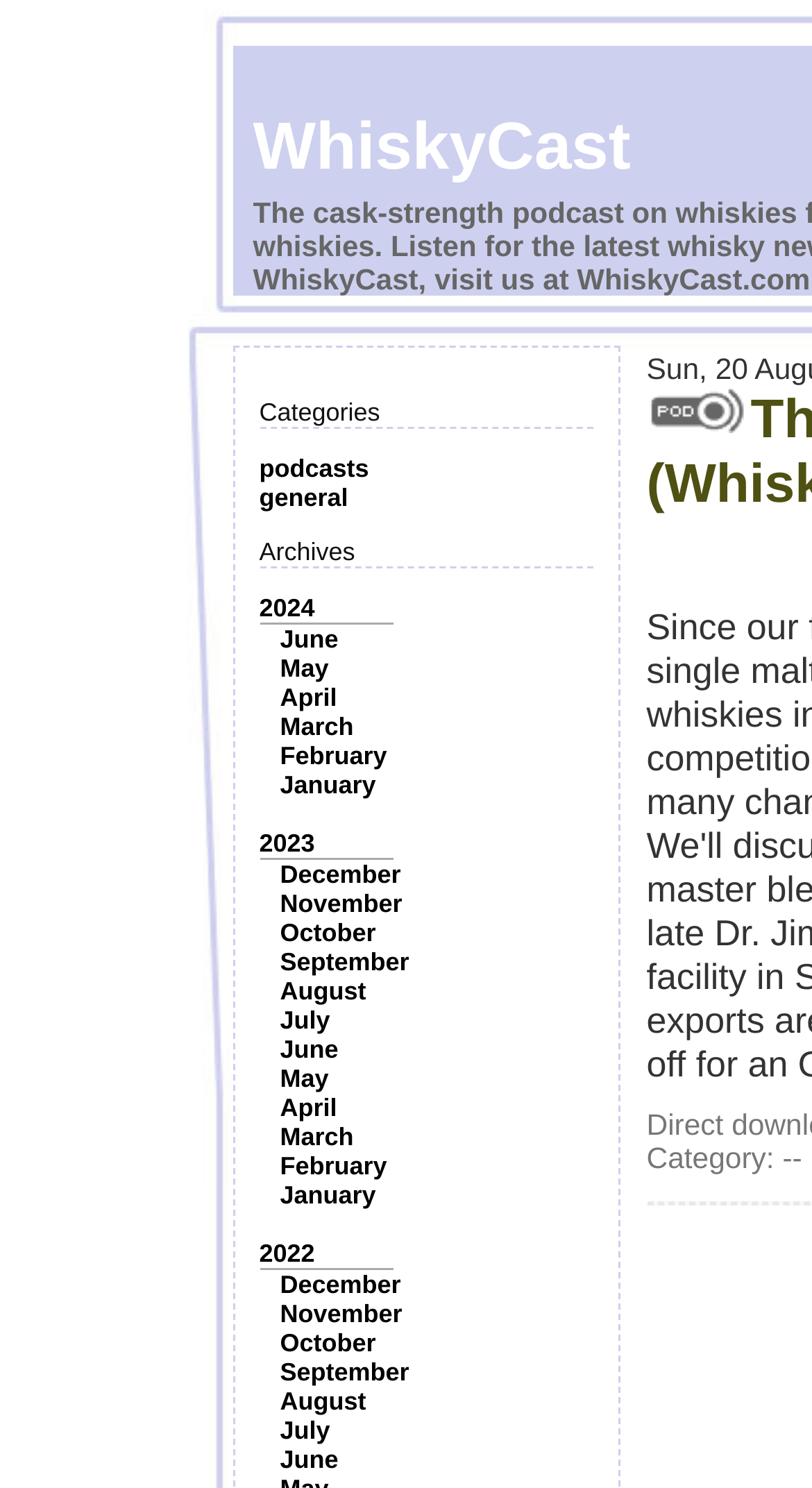Please find and report the bounding box coordinates of the element to click in order to perform the following action: "Select the '2024' archives". The coordinates should be expressed as four float numbers between 0 and 1, in the format [left, top, right, bottom].

[0.319, 0.399, 0.388, 0.418]